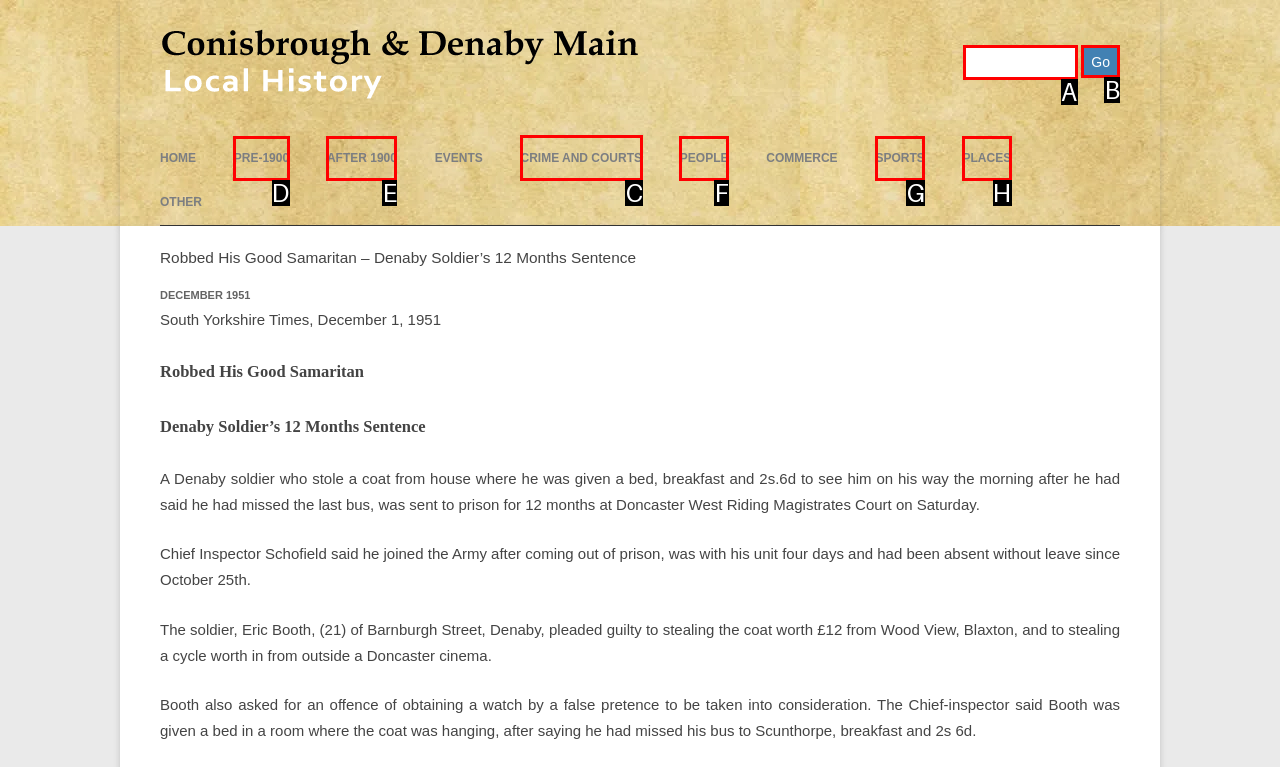Choose the letter that corresponds to the correct button to accomplish the task: Read about crime and courts
Reply with the letter of the correct selection only.

C